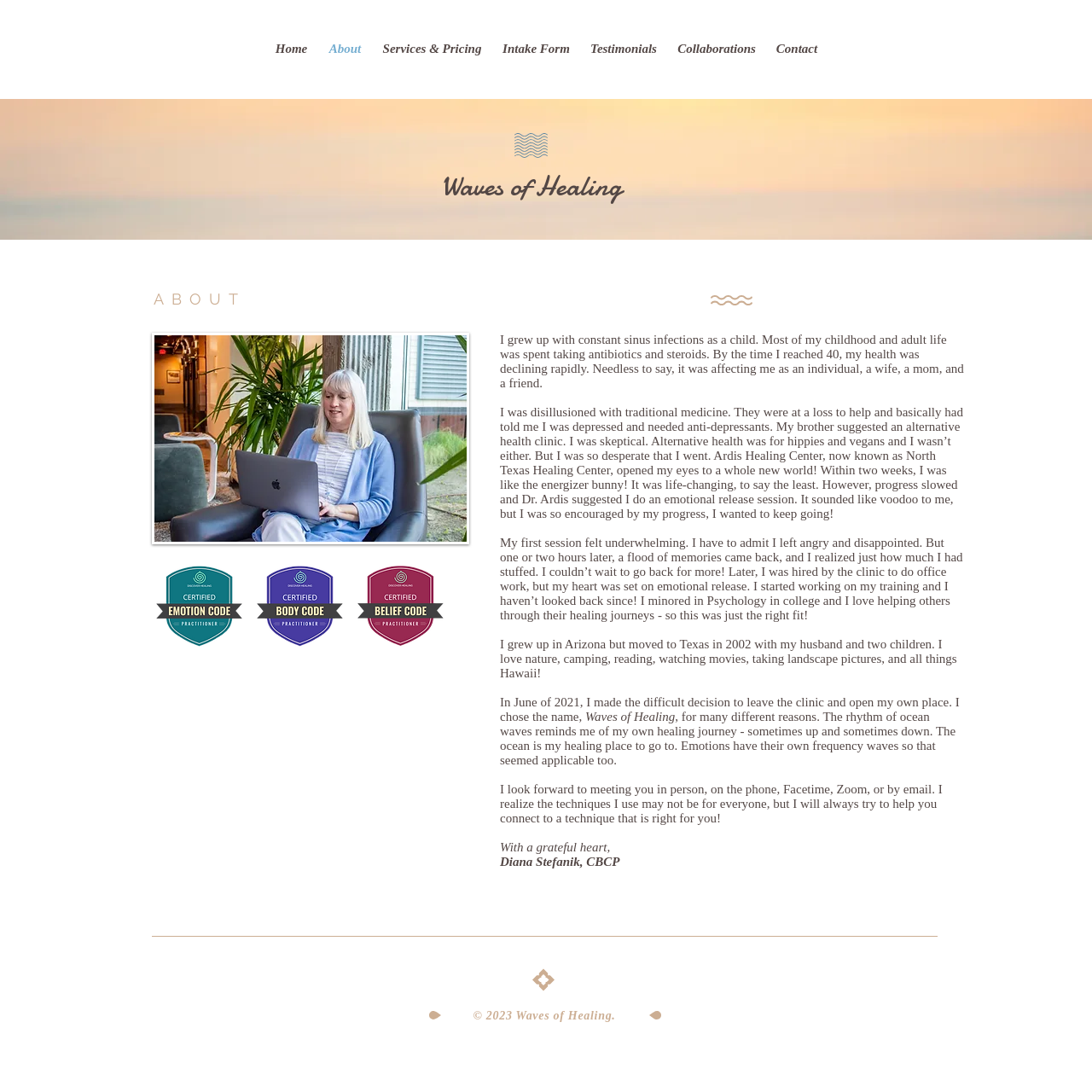Find and provide the bounding box coordinates for the UI element described with: "Services & Pricing".

[0.341, 0.025, 0.451, 0.065]